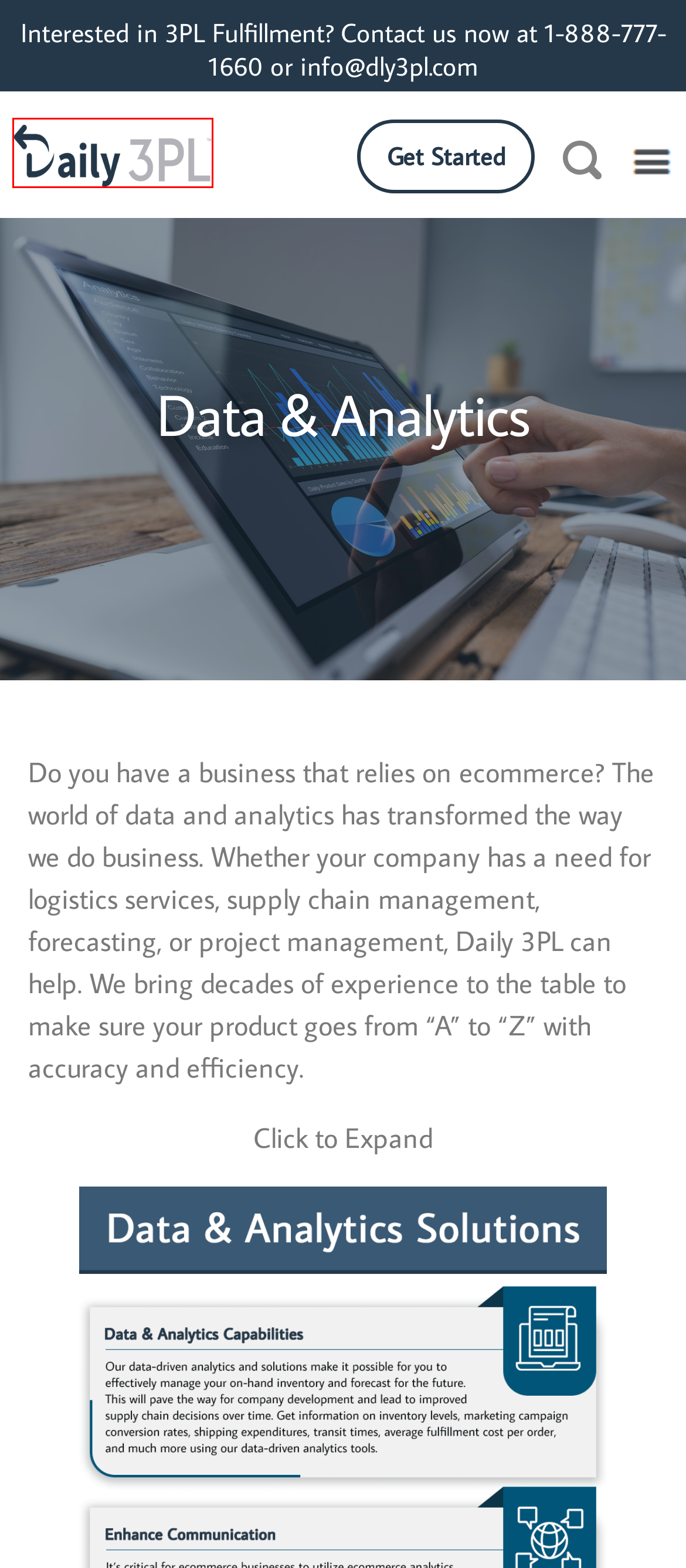You are given a screenshot of a webpage with a red rectangle bounding box around a UI element. Select the webpage description that best matches the new webpage after clicking the element in the bounding box. Here are the candidates:
A. Start and grow your e-commerce business - 3-Day Free Trial - Shopify USA
B. WooCommerce
C. Home | Daily 3PL & Fulfillment
D. Contact | Daily 3PL & Fulfillment
E. Welcome | USPS
F. Services - Daily 3pl Fulfillment
G. Sitemap | Daily 3PL & Fulfillment
H. Pricing | Daily 3PL & Fulfillment

C